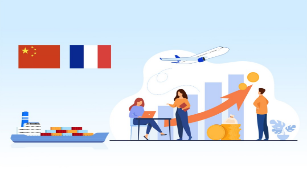Please provide a one-word or phrase answer to the question: 
What do the ascending graphs convey?

Growth and connectivity